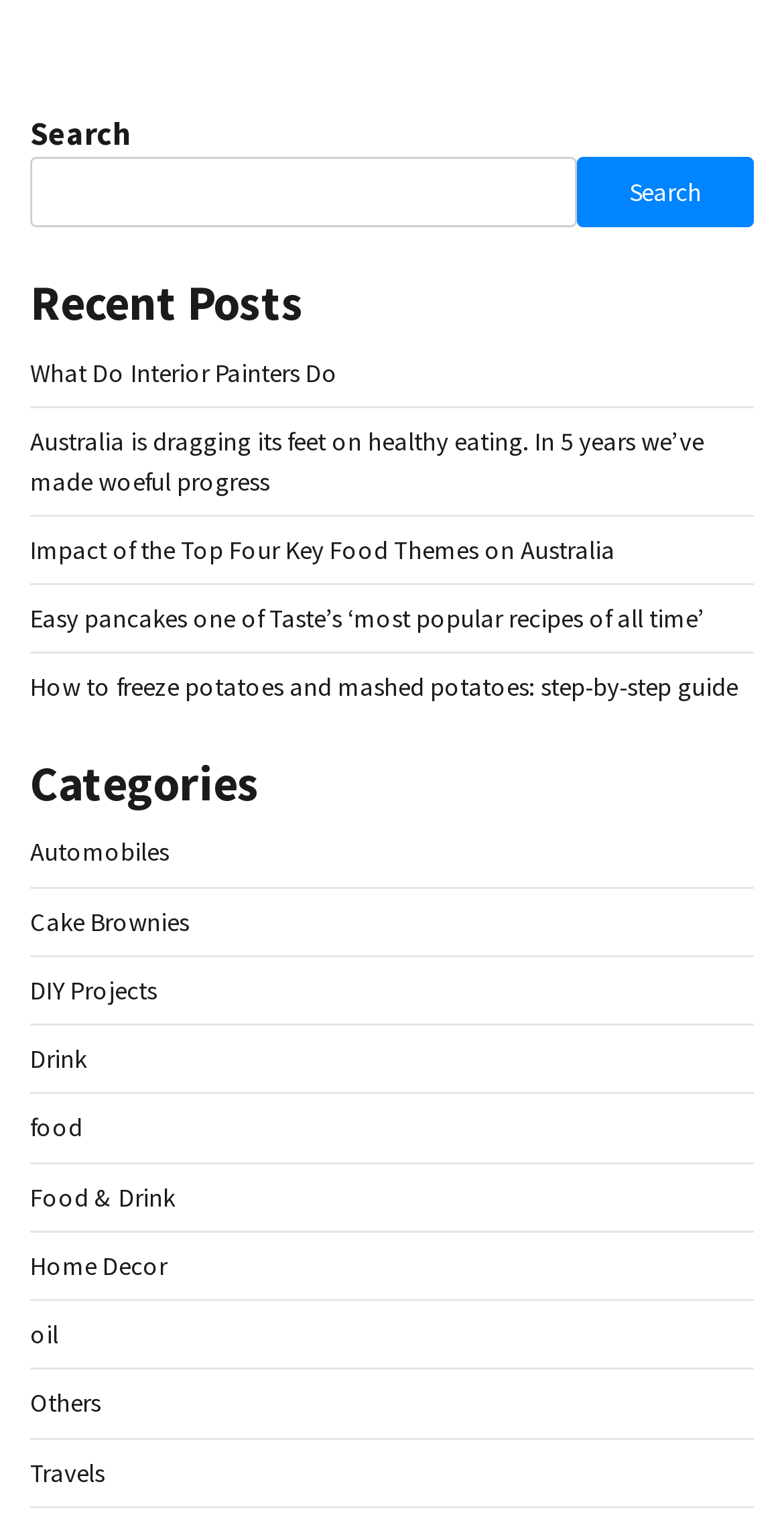Identify the bounding box coordinates of the element that should be clicked to fulfill this task: "Read the post about interior painters". The coordinates should be provided as four float numbers between 0 and 1, i.e., [left, top, right, bottom].

[0.038, 0.234, 0.431, 0.255]